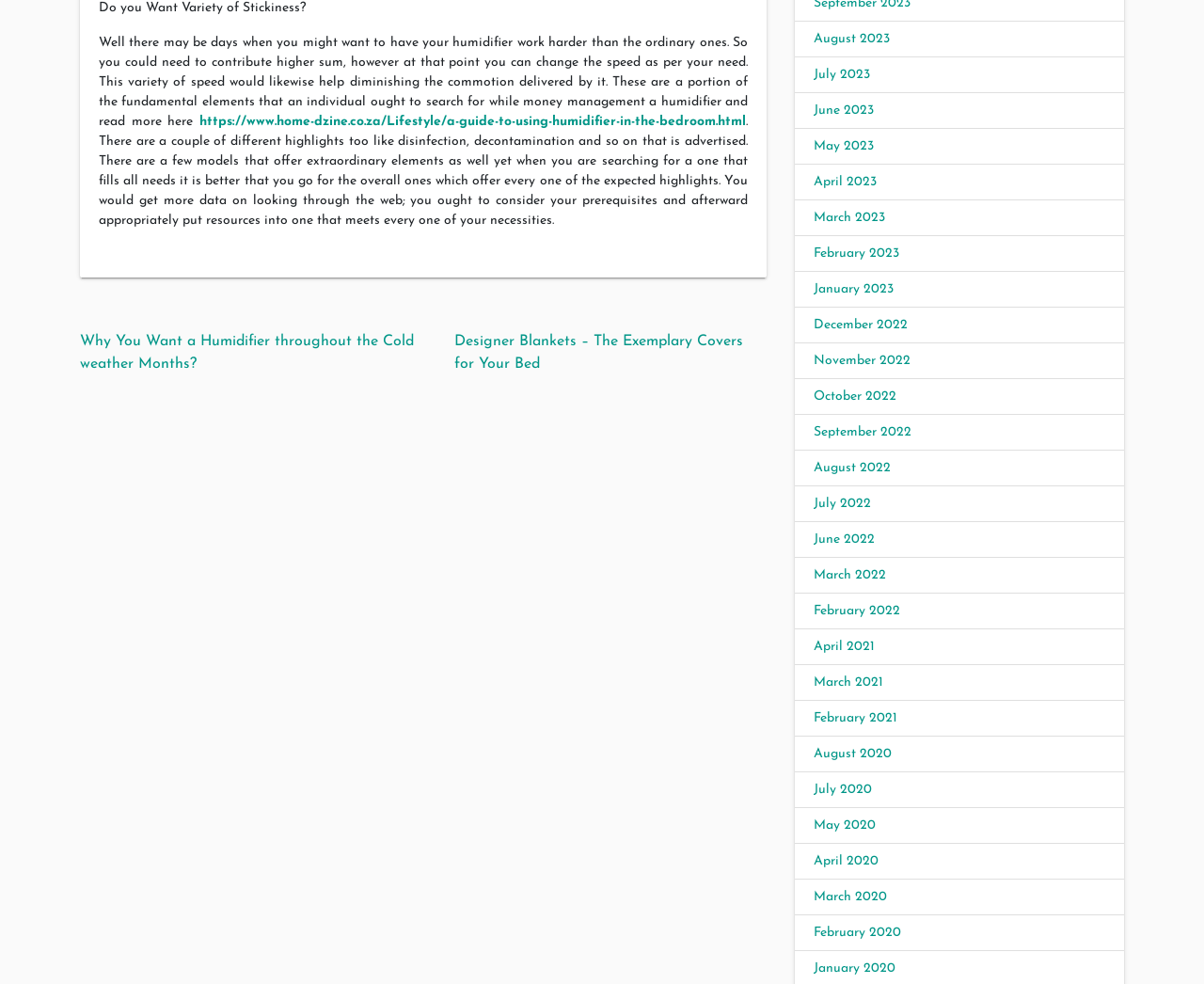Identify the bounding box coordinates for the region to click in order to carry out this instruction: "Browse by Category". Provide the coordinates using four float numbers between 0 and 1, formatted as [left, top, right, bottom].

None